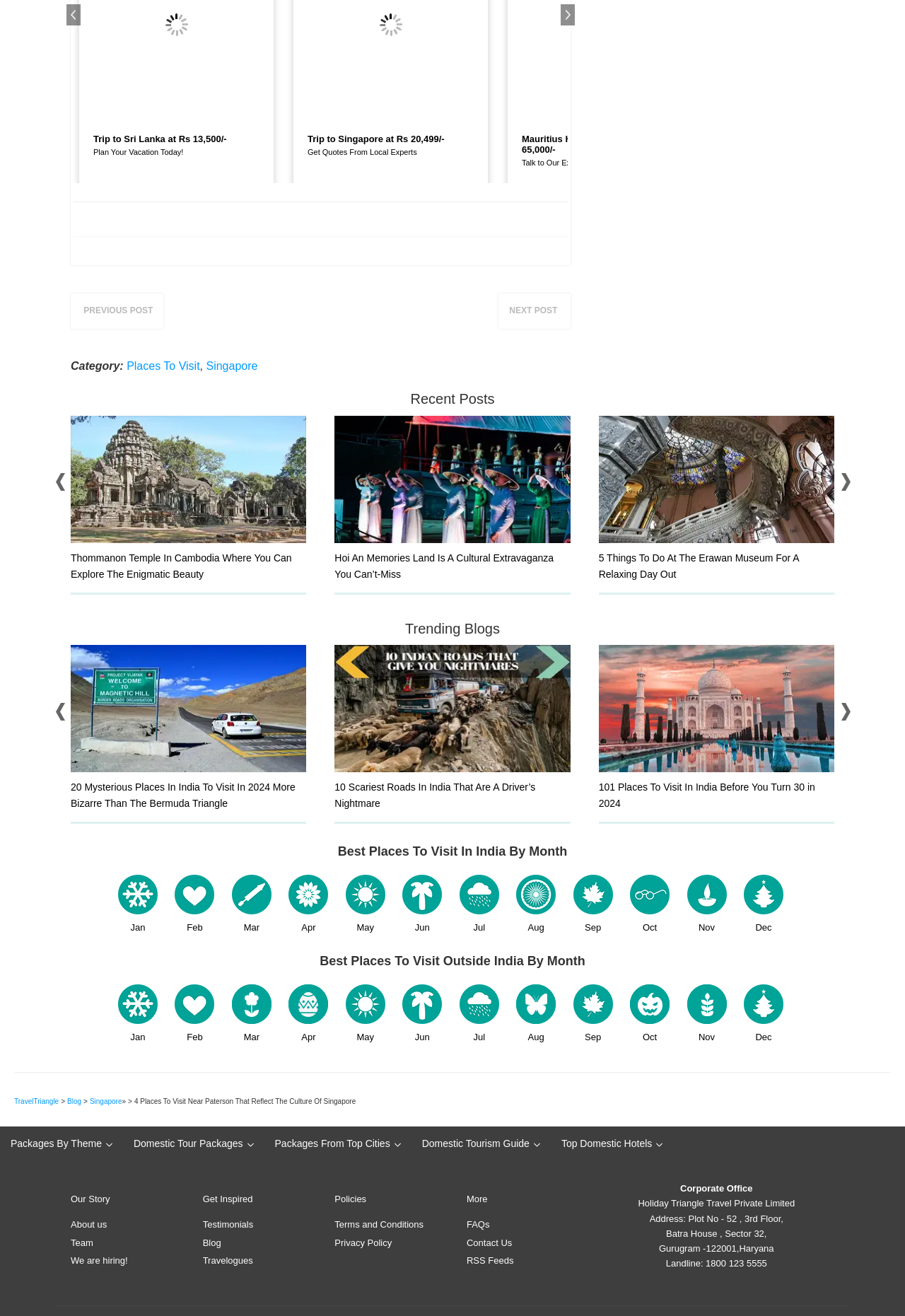Please specify the bounding box coordinates of the clickable region necessary for completing the following instruction: "View previous post". The coordinates must consist of four float numbers between 0 and 1, i.e., [left, top, right, bottom].

[0.078, 0.223, 0.181, 0.25]